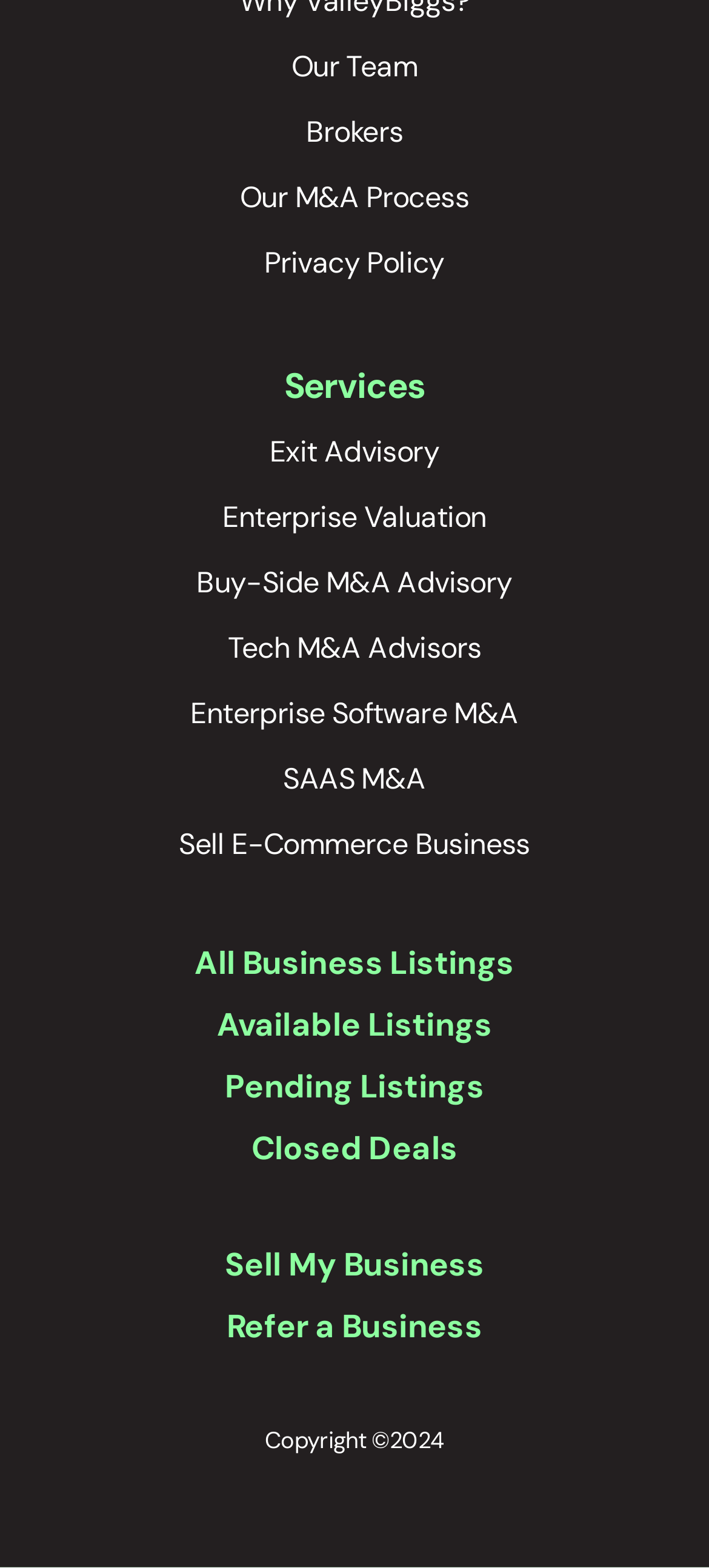What is the year mentioned in the copyright notice?
Answer the question with a thorough and detailed explanation.

The static text 'Copyright ©2024' at the bottom of the webpage mentions the year 2024.